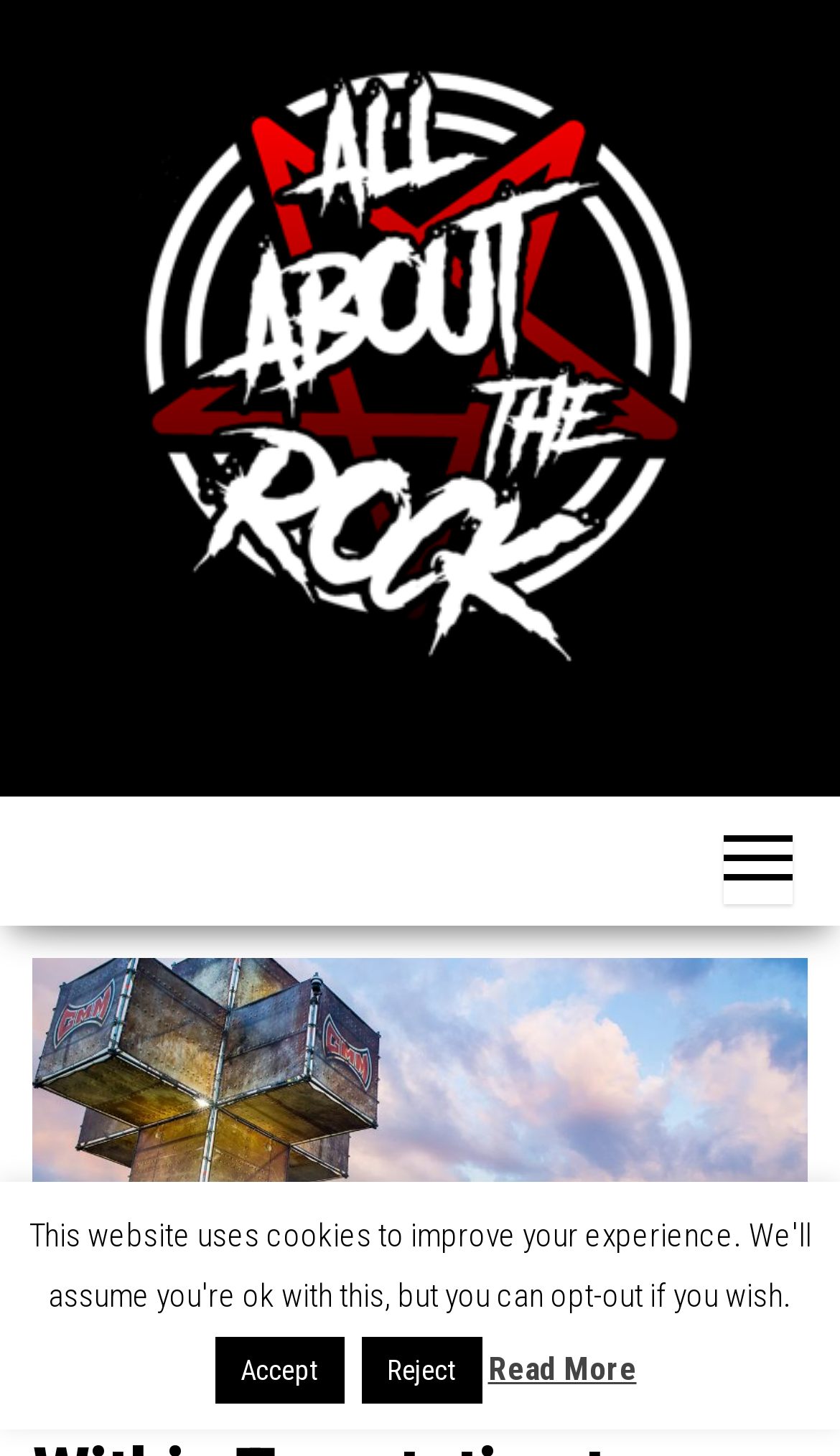Based on the provided description, "All About The Rock", find the bounding box of the corresponding UI element in the screenshot.

[0.5, 0.512, 0.63, 0.673]